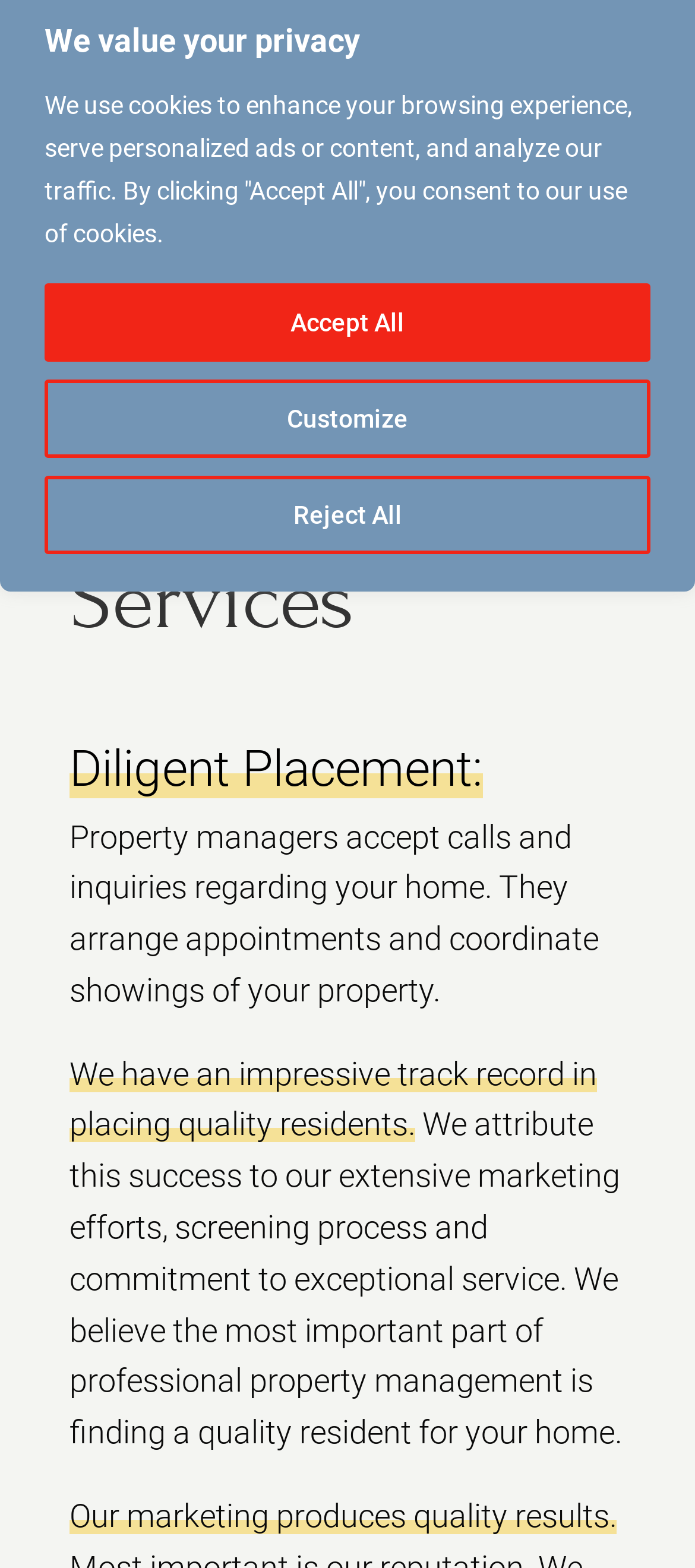Determine the bounding box coordinates of the UI element that matches the following description: "Reject All". The coordinates should be four float numbers between 0 and 1 in the format [left, top, right, bottom].

[0.064, 0.303, 0.936, 0.353]